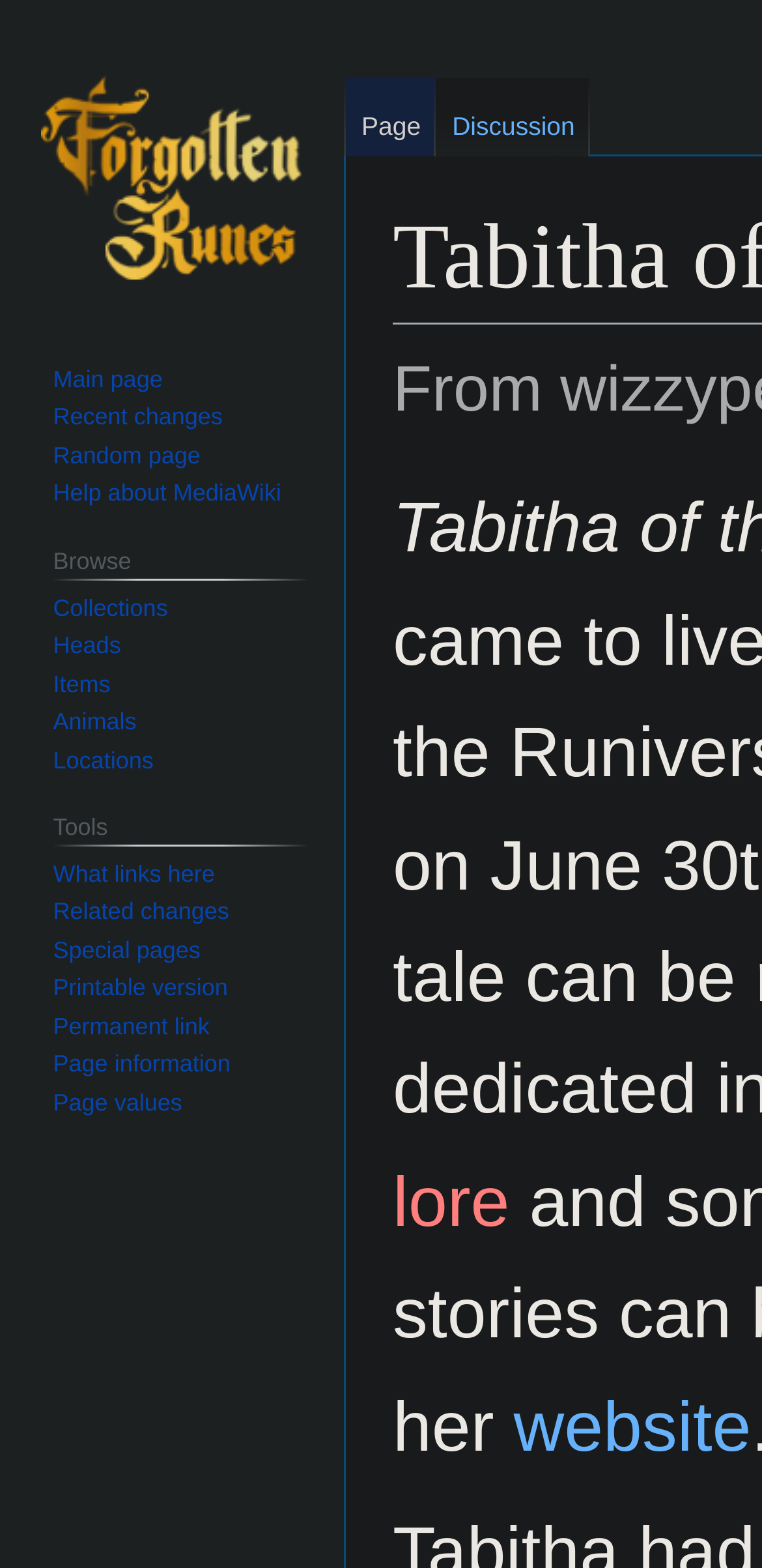Provide the bounding box coordinates of the area you need to click to execute the following instruction: "Browse collections".

[0.07, 0.379, 0.22, 0.396]